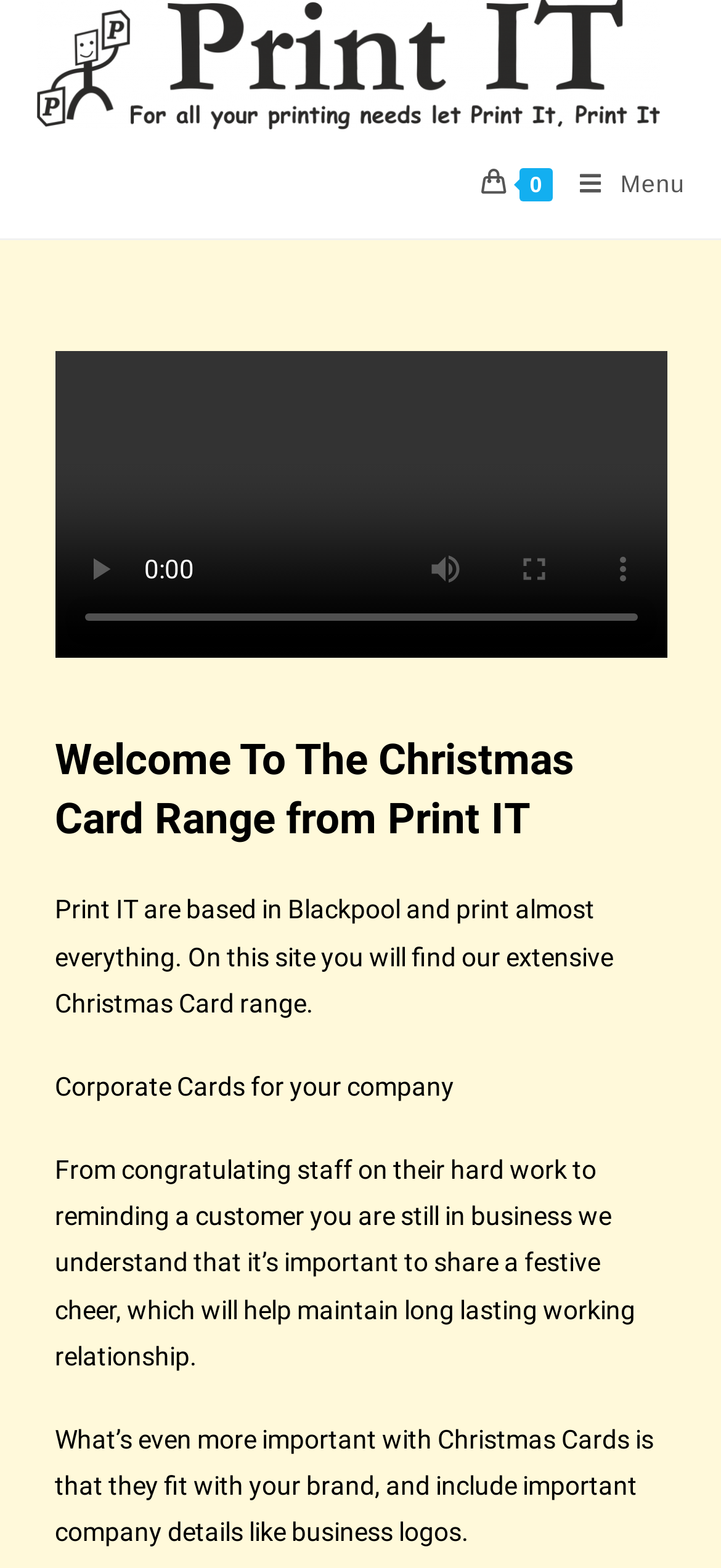What should Christmas Cards include?
Please give a detailed and thorough answer to the question, covering all relevant points.

According to the webpage, Christmas Cards should include important company details like business logos, as mentioned in the static text 'What’s even more important with Christmas Cards is that they fit with your brand, and include important company details like business logos.'